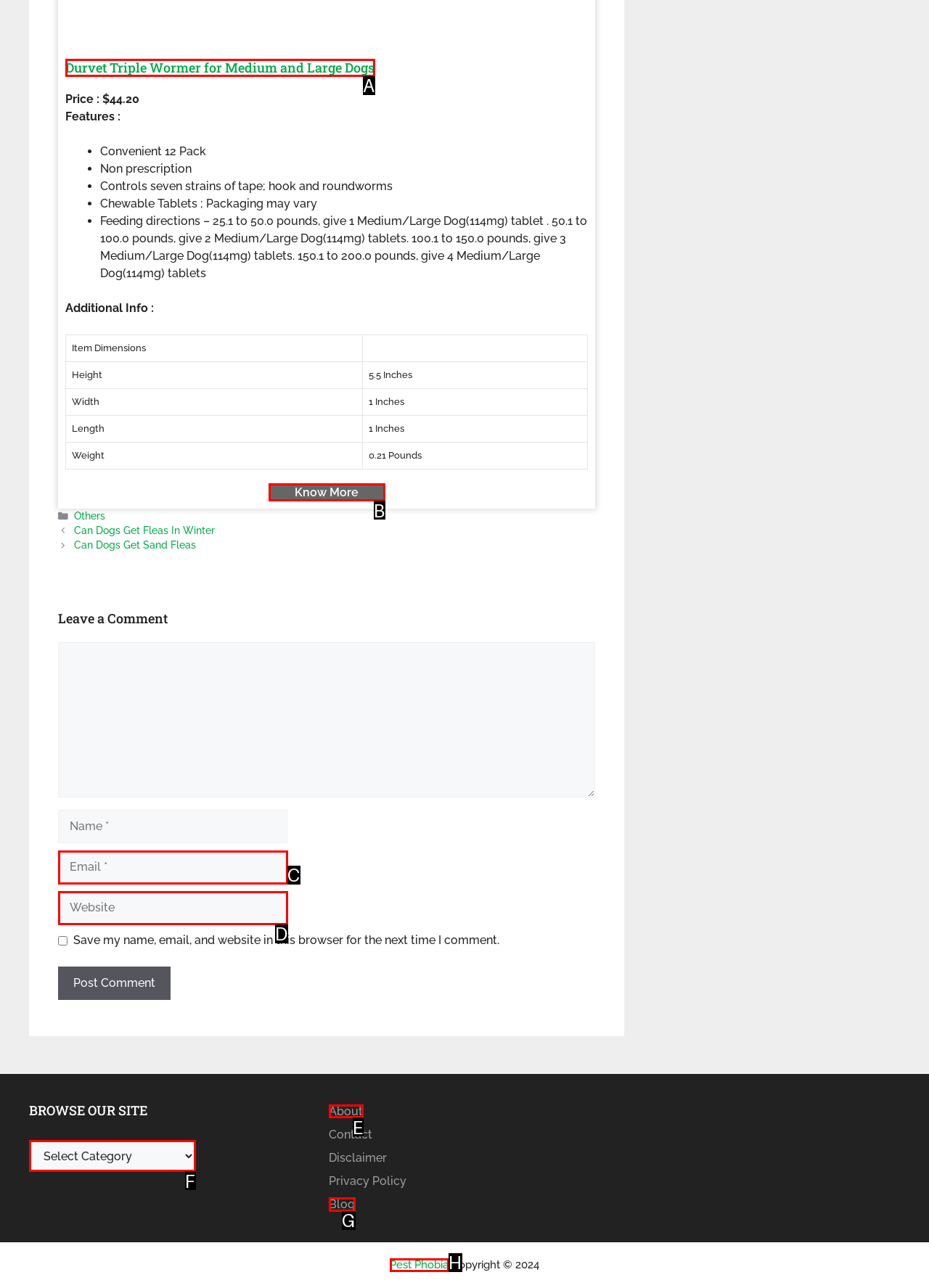Tell me the correct option to click for this task: Click the 'About' link
Write down the option's letter from the given choices.

E